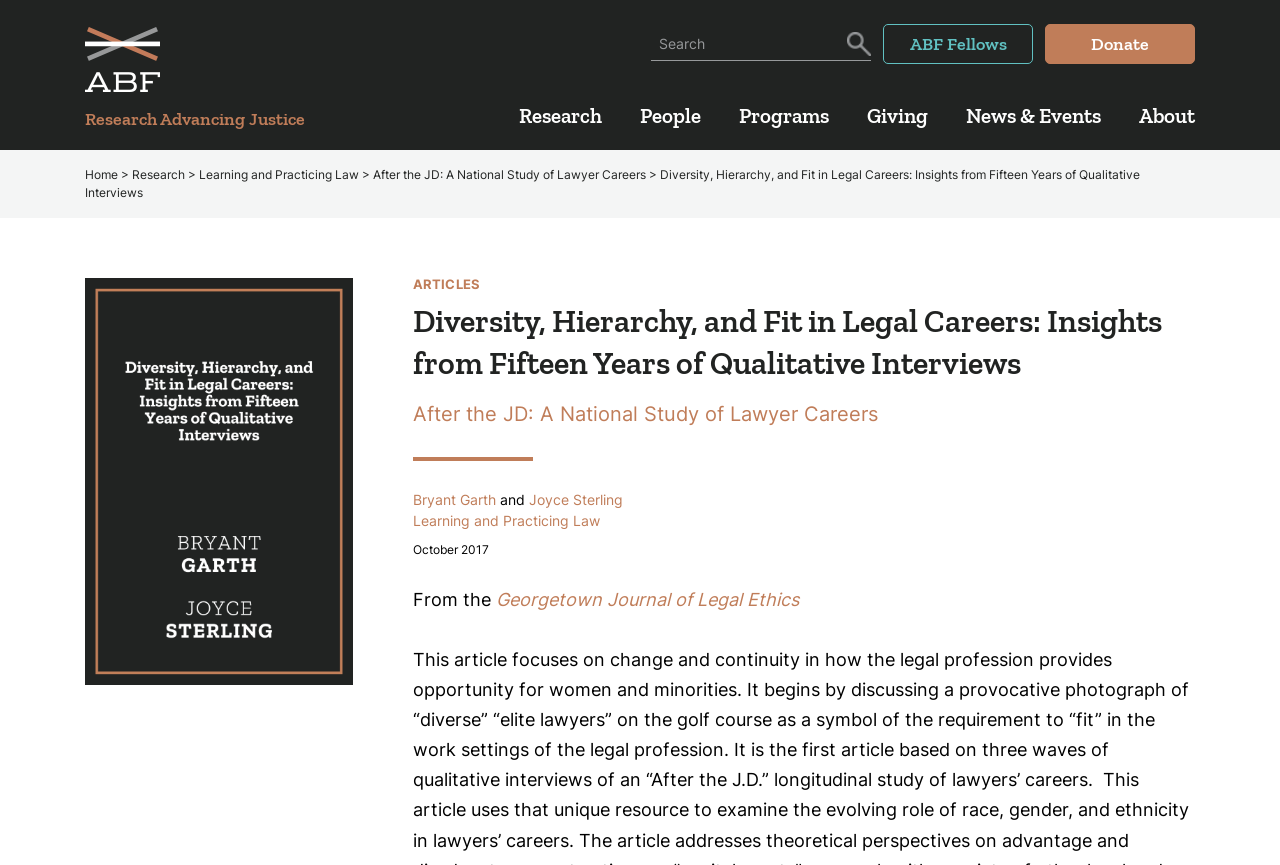Answer this question in one word or a short phrase: What is the name of the research organization?

ABF